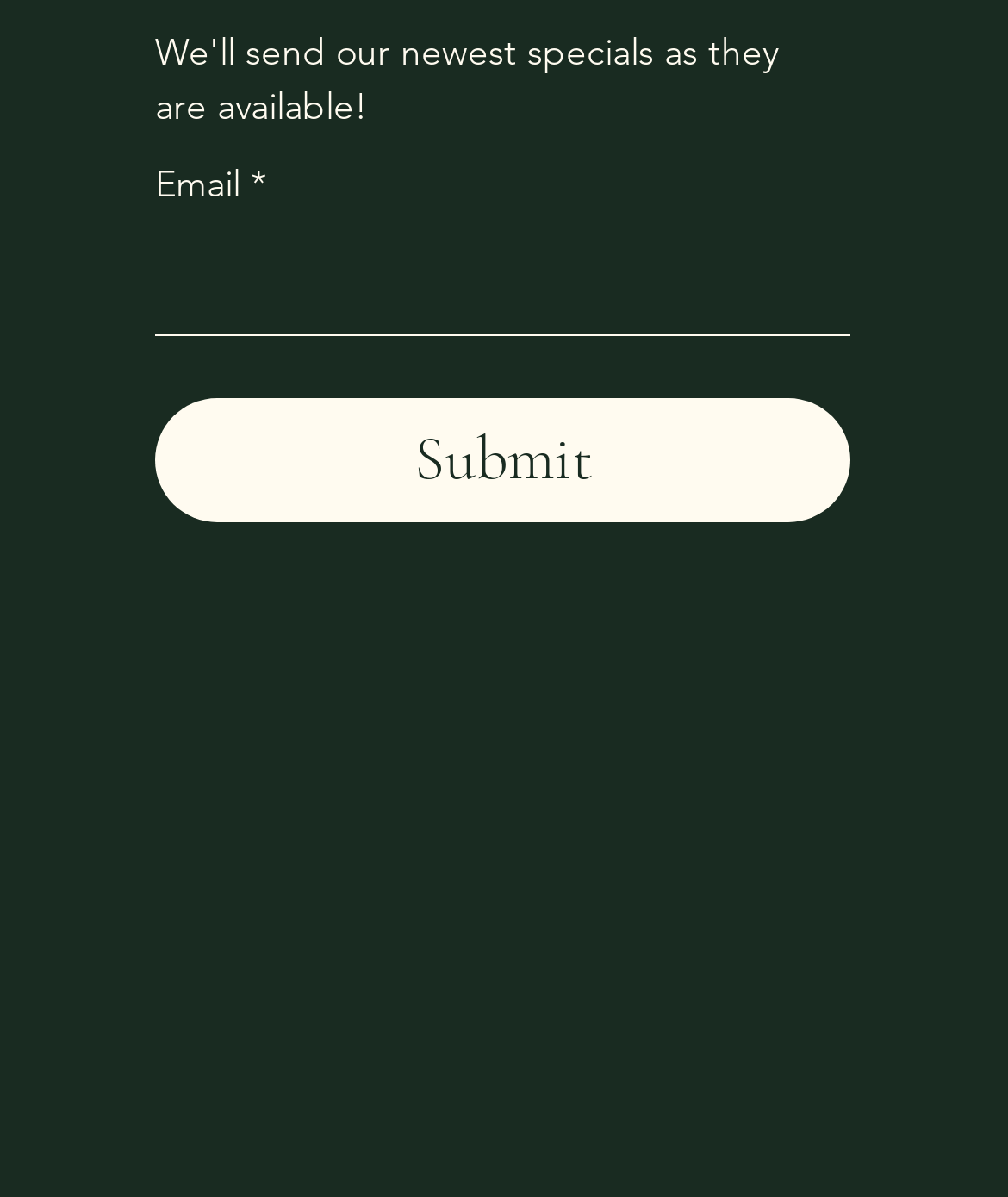Examine the image carefully and respond to the question with a detailed answer: 
What is the name of the company that developed the website?

The link at the bottom of the webpage mentions 'Website by Carter Venture Solutions™', indicating that Carter Venture Solutions is the company that developed the website.